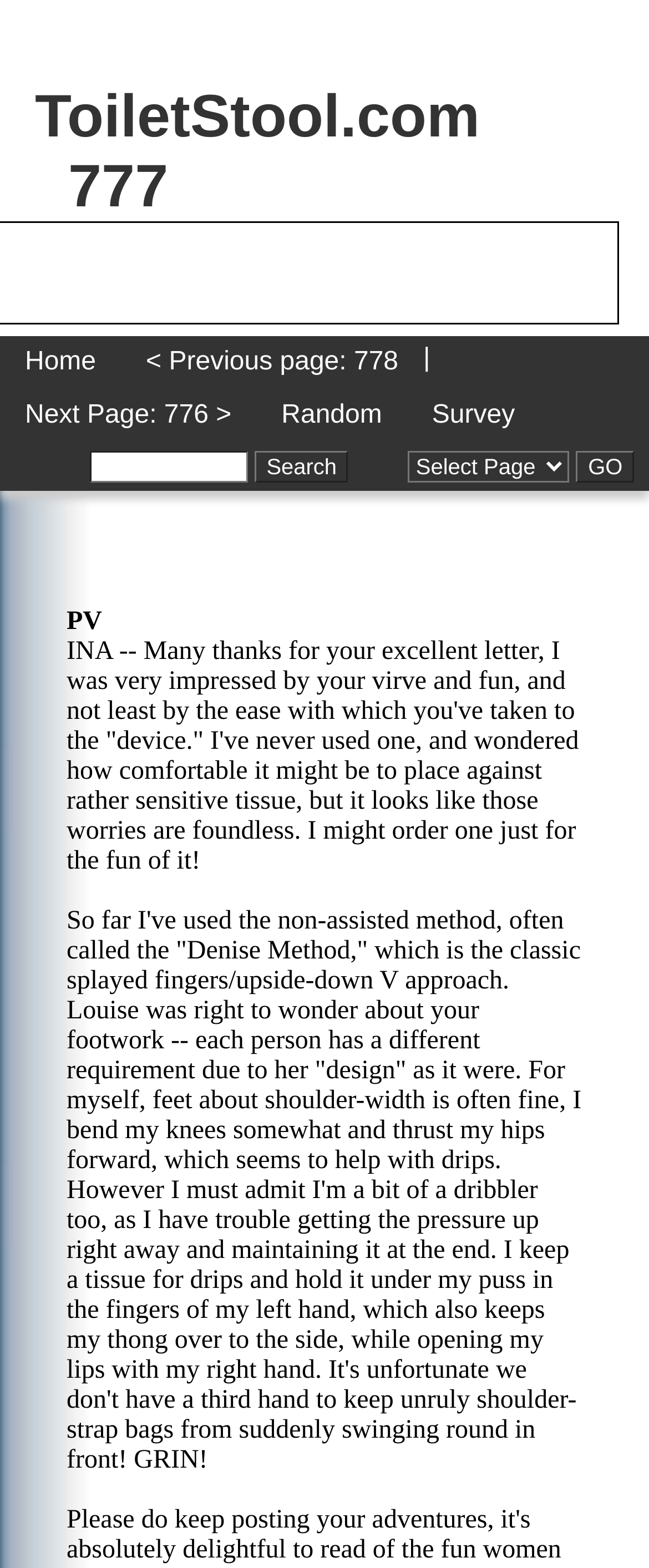Locate the bounding box coordinates for the element described below: "< Previous page: 778". The coordinates must be four float values between 0 and 1, formatted as [left, top, right, bottom].

[0.186, 0.214, 0.652, 0.248]